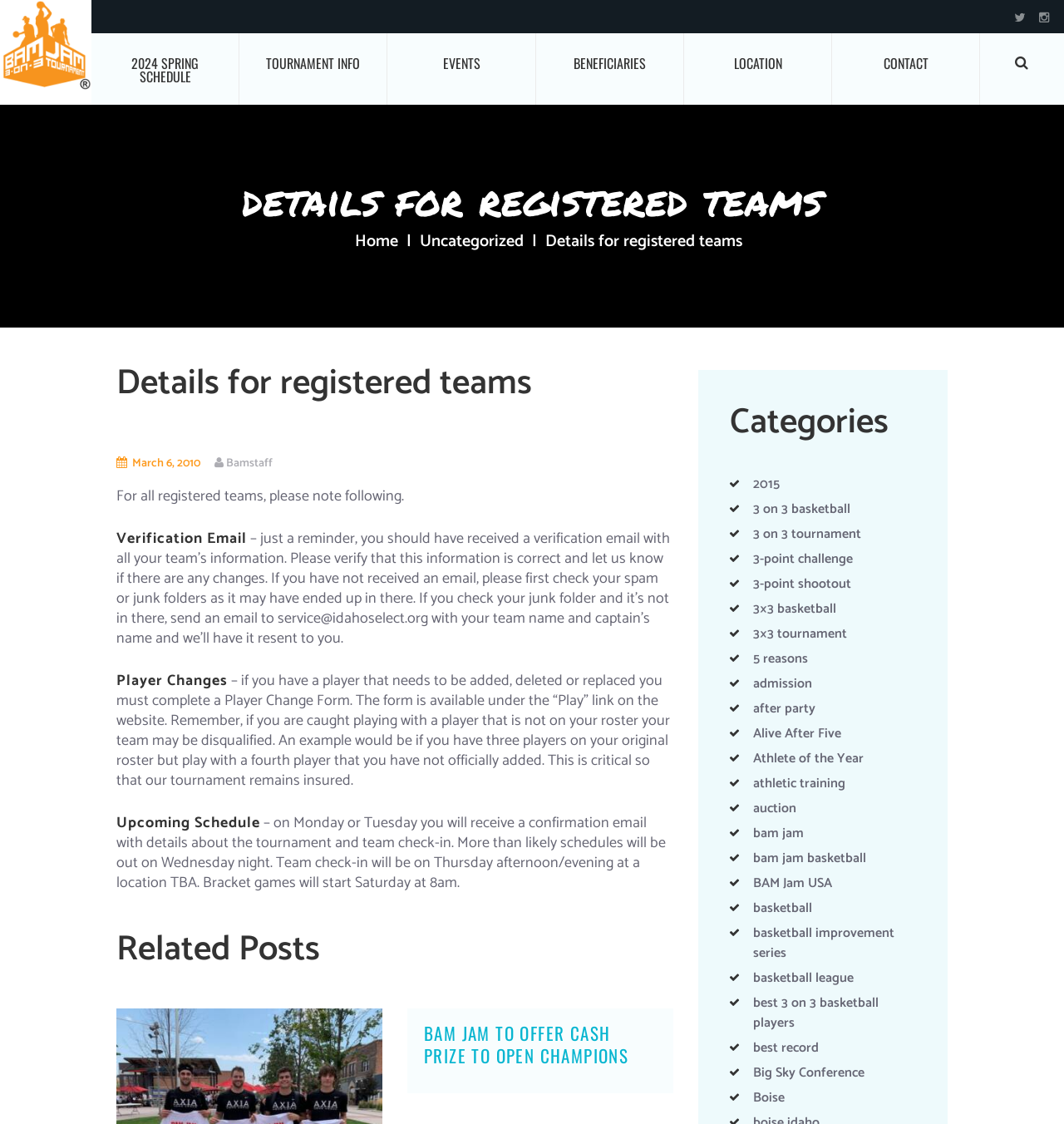Pinpoint the bounding box coordinates of the area that must be clicked to complete this instruction: "Check categories under 3 on 3 basketball".

[0.707, 0.443, 0.799, 0.463]